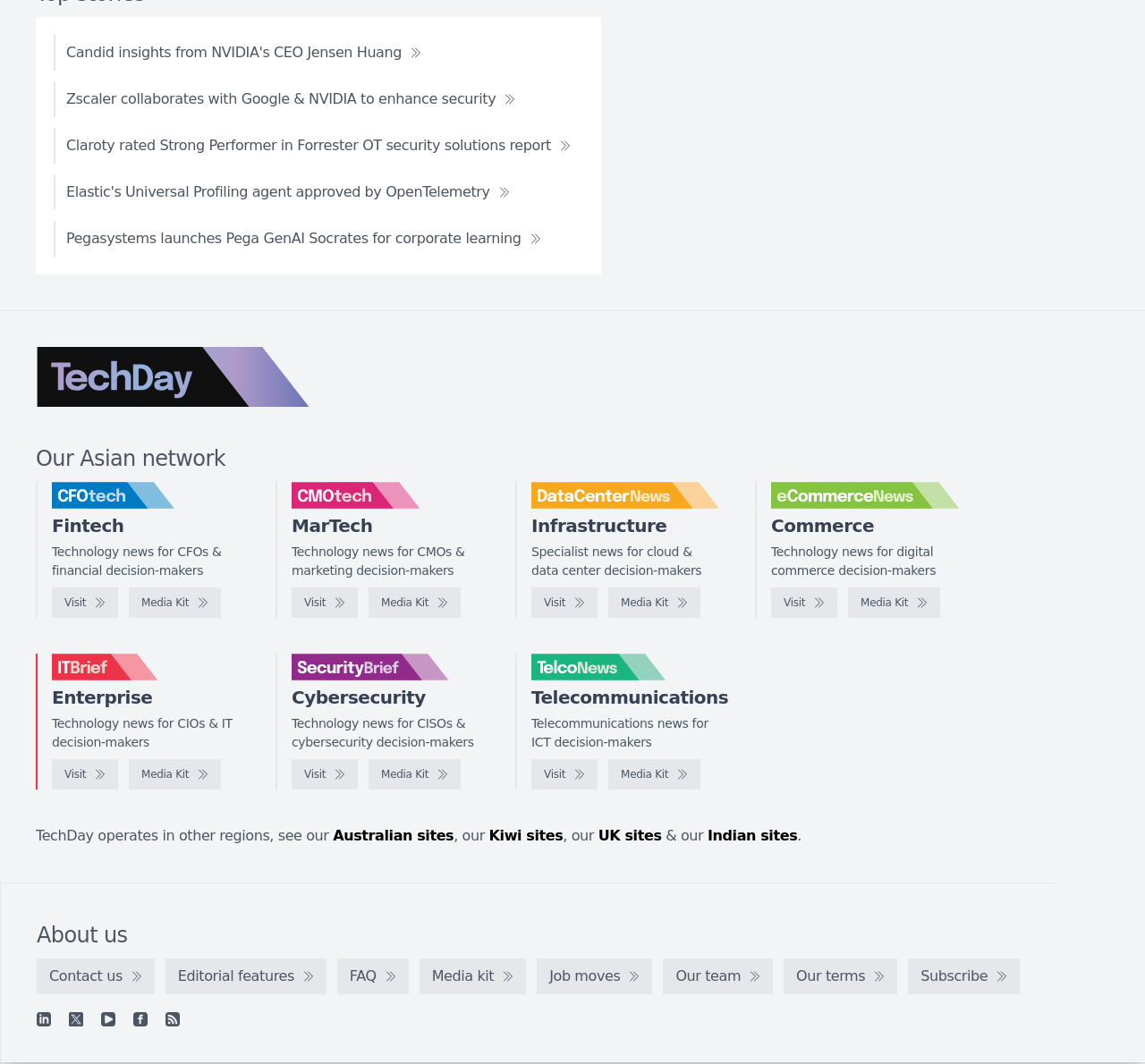Find the bounding box coordinates of the clickable area that will achieve the following instruction: "Visit the TechDay logo".

[0.031, 0.326, 0.271, 0.382]